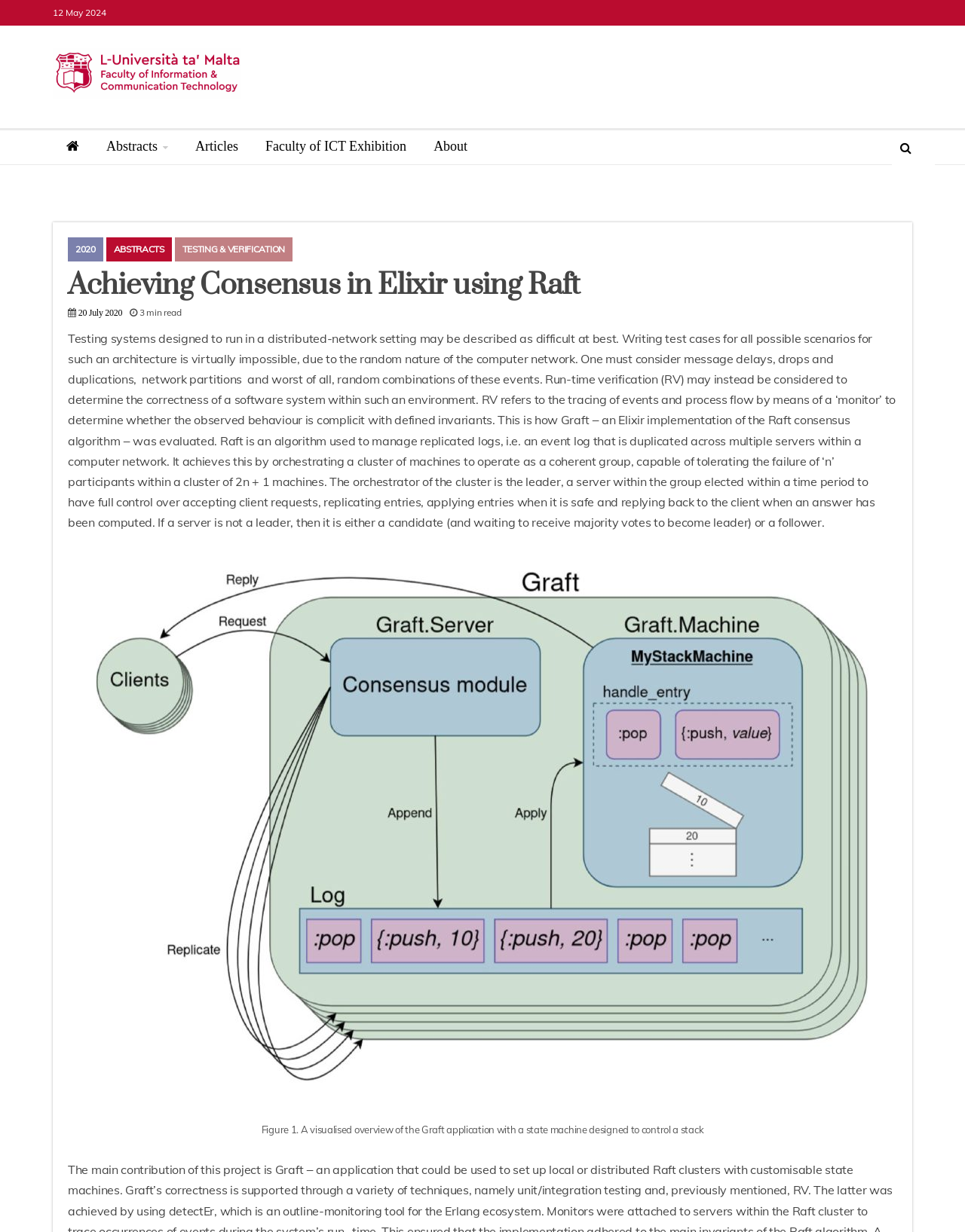Please use the details from the image to answer the following question comprehensively:
What is the name of the Elixir implementation of the Raft consensus algorithm?

I found the name of the Elixir implementation of the Raft consensus algorithm by reading the text which states 'This is how Graft ‒ an Elixir implementation of the Raft consensus algorithm ‒ was evaluated'.